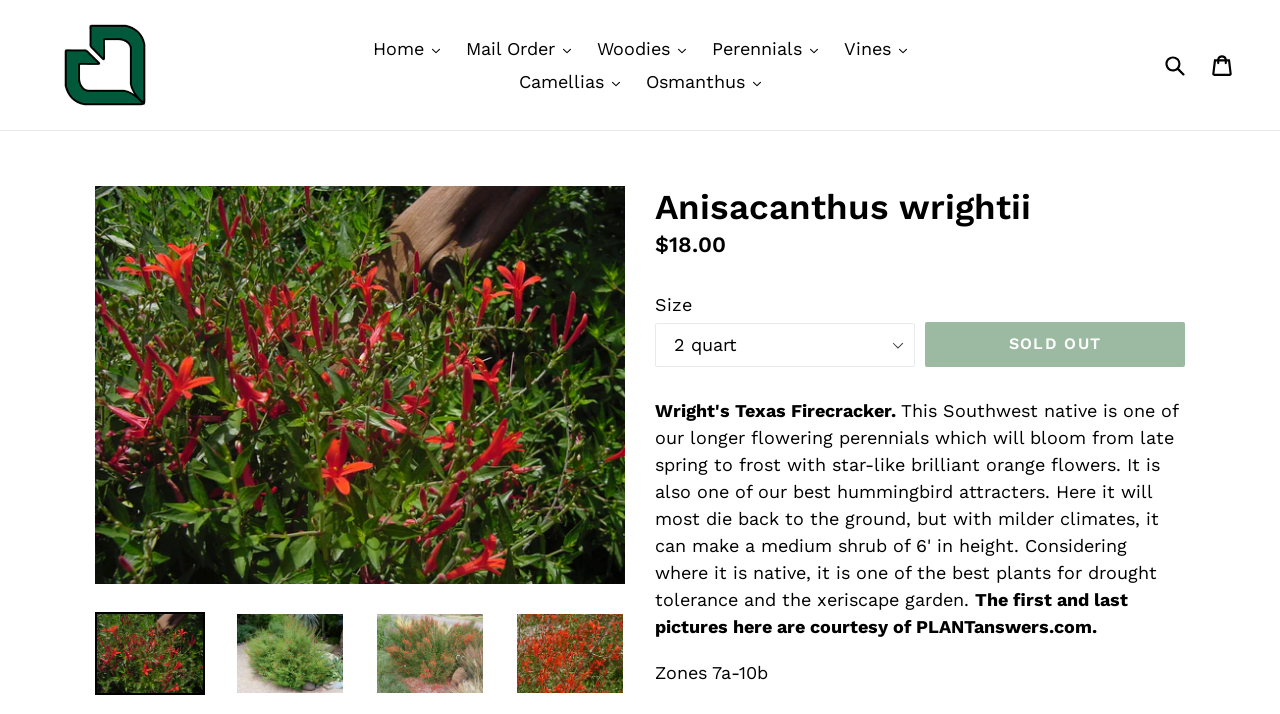What are the hardiness zones for this plant?
Answer the question with a detailed explanation, including all necessary information.

I determined the answer by looking at the StaticText element with the text 'Zones 7a-10b' which is located at the bottom of the webpage, indicating that it is the hardiness zone information for the plant.